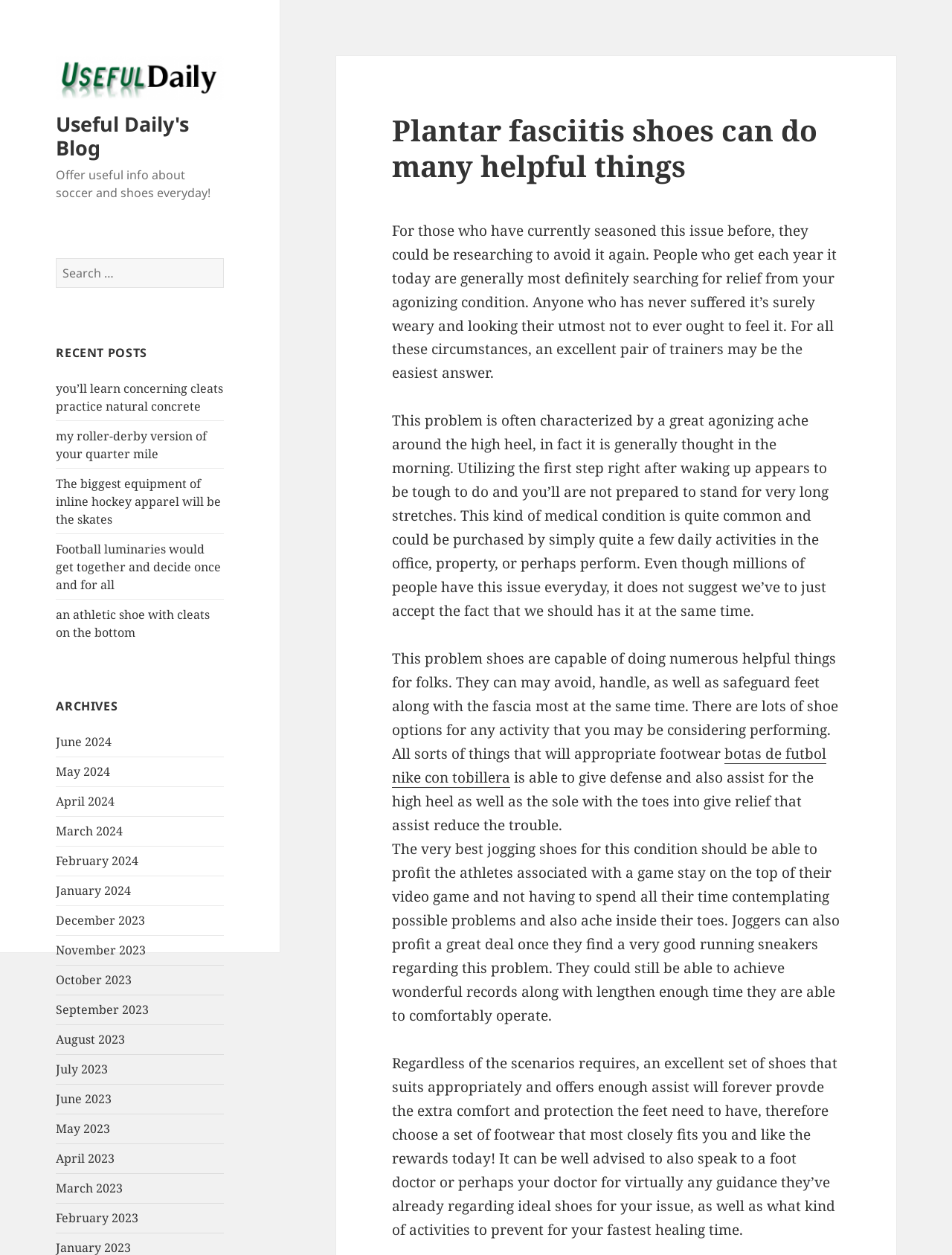Provide the bounding box coordinates for the area that should be clicked to complete the instruction: "View archives for June 2024".

[0.059, 0.585, 0.117, 0.598]